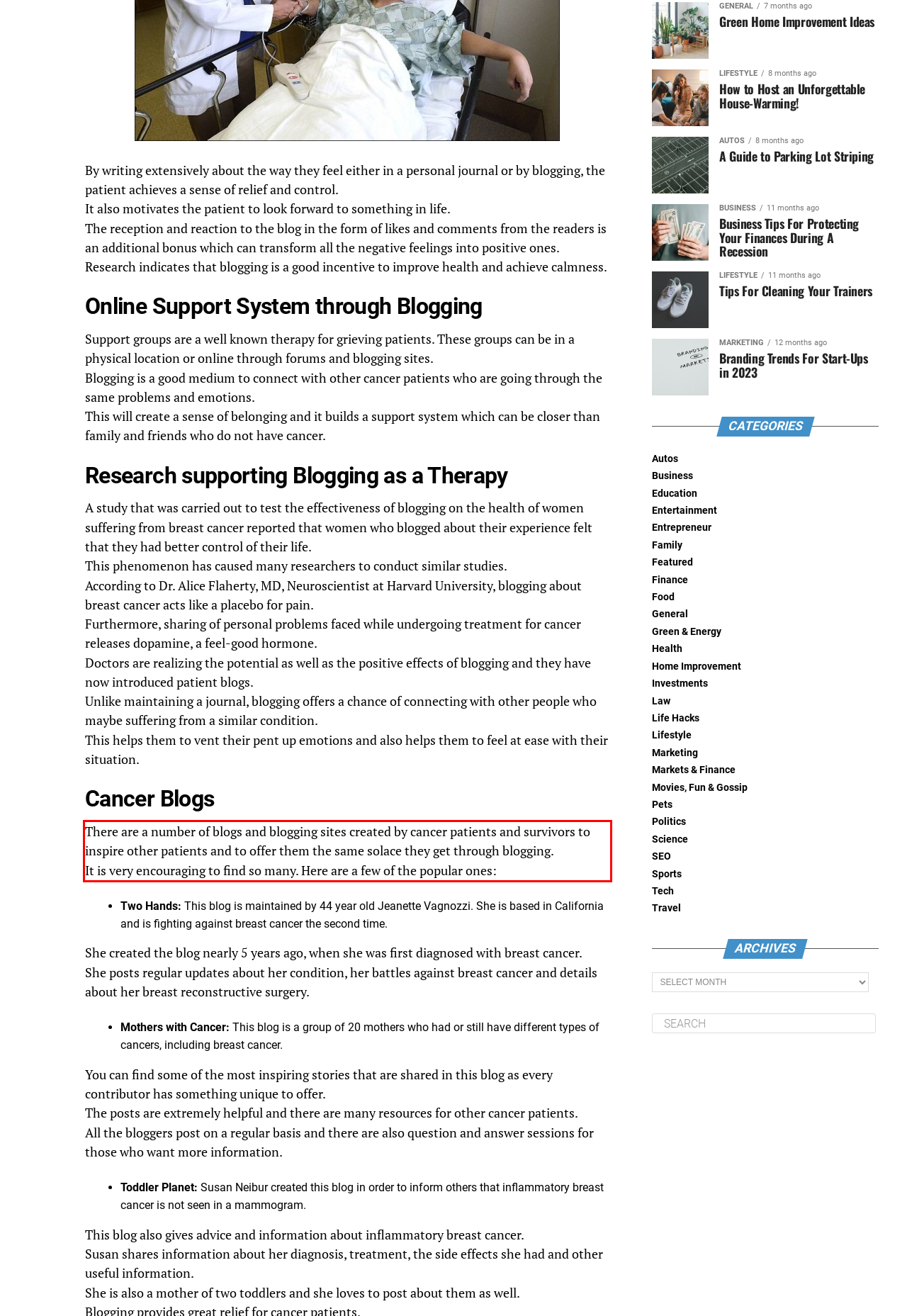Given the screenshot of a webpage, identify the red rectangle bounding box and recognize the text content inside it, generating the extracted text.

There are a number of blogs and blogging sites created by cancer patients and survivors to inspire other patients and to offer them the same solace they get through blogging. It is very encouraging to find so many. Here are a few of the popular ones: